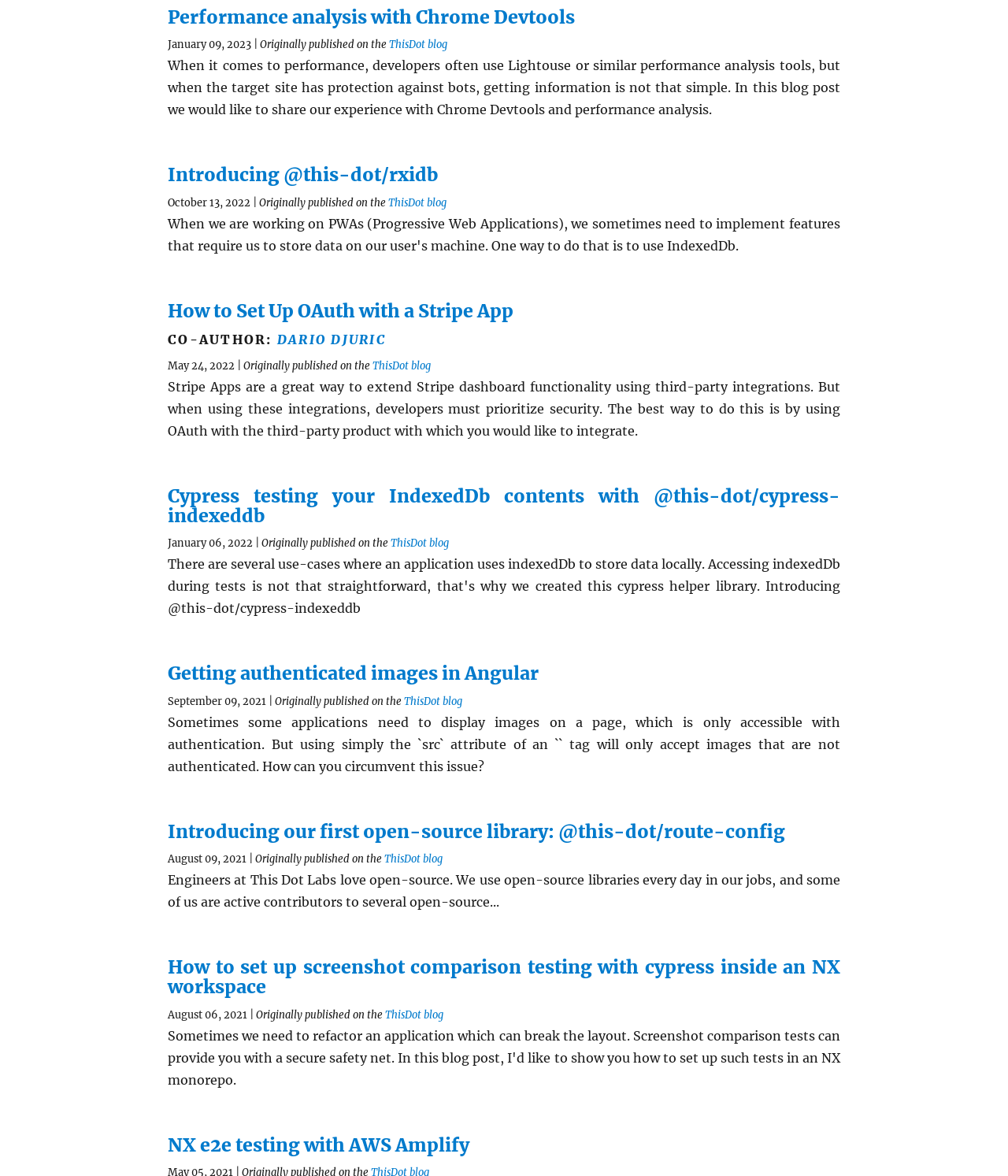What is the name of the blog?
Deliver a detailed and extensive answer to the question.

I noticed that each blog post has a link to 'ThisDot blog', which suggests that this is the name of the blog.